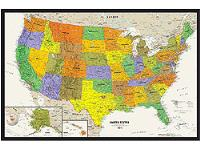Consider the image and give a detailed and elaborate answer to the question: 
Is there an inset map in the image?

In the lower corner of the map, I see a small inset map that highlights the geographical location of the state of Texas in relation to the broader United States, which suggests that the map may be used for educational or reference purposes.